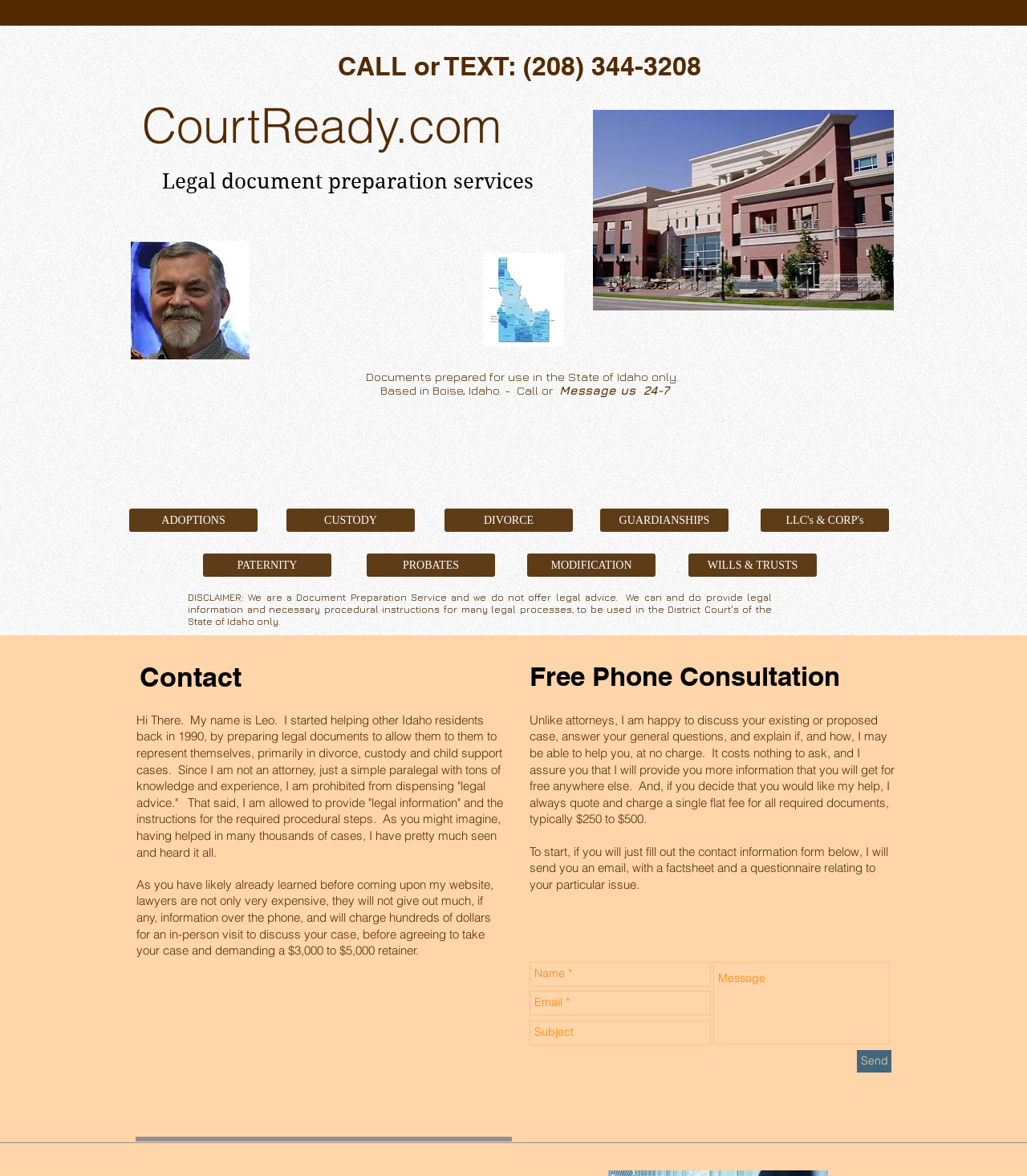Please identify the bounding box coordinates of the element's region that I should click in order to complete the following instruction: "Click COURT-READY DOCUMENTS". The bounding box coordinates consist of four float numbers between 0 and 1, i.e., [left, top, right, bottom].

[0.327, 0.003, 0.527, 0.019]